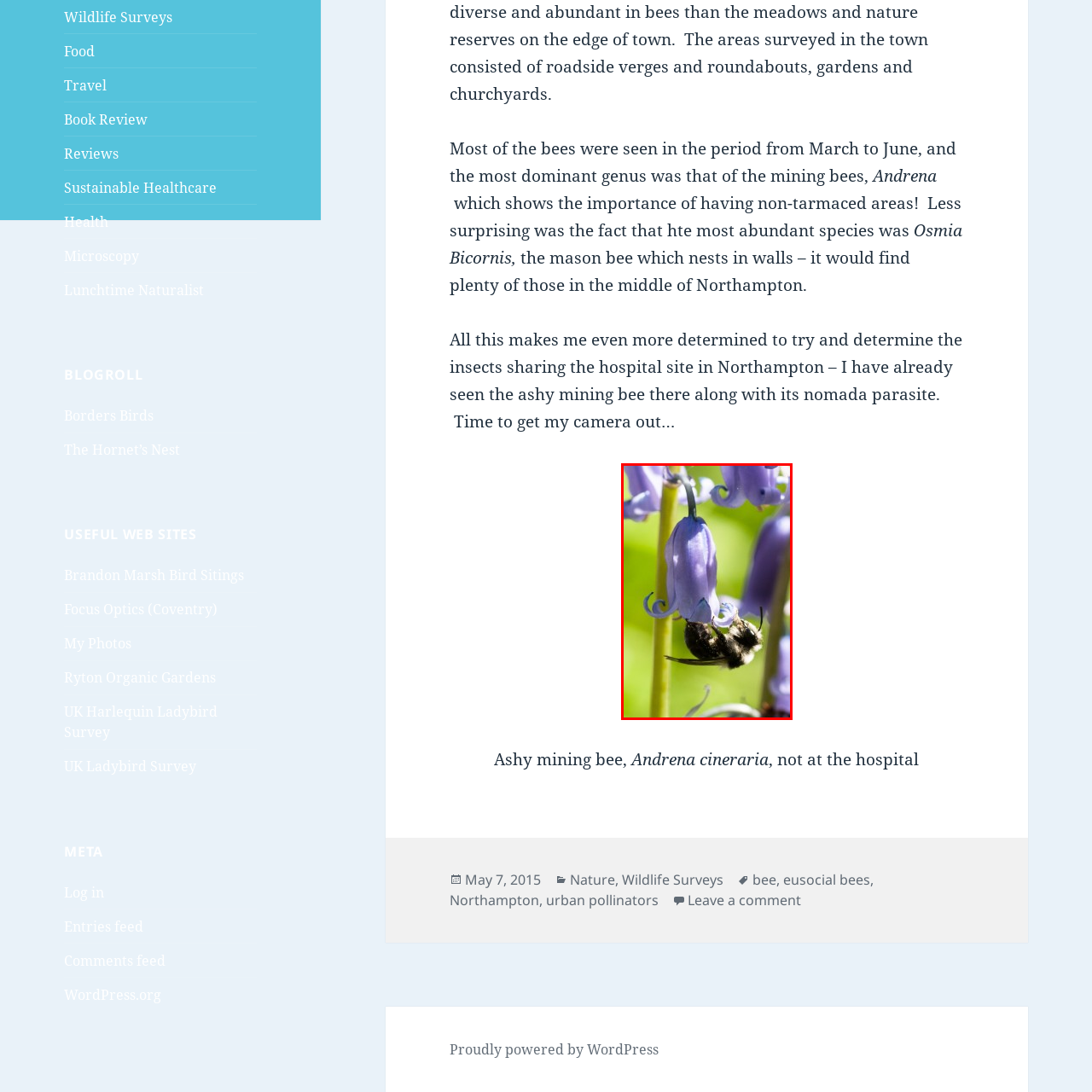What is the color of the foliage in the background?
Focus on the section of the image inside the red bounding box and offer an in-depth answer to the question, utilizing the information visible in the image.

The scene is set against a backdrop of vibrant green foliage, which highlights the rich colors of the bee and the striking lavender hues of the flower.